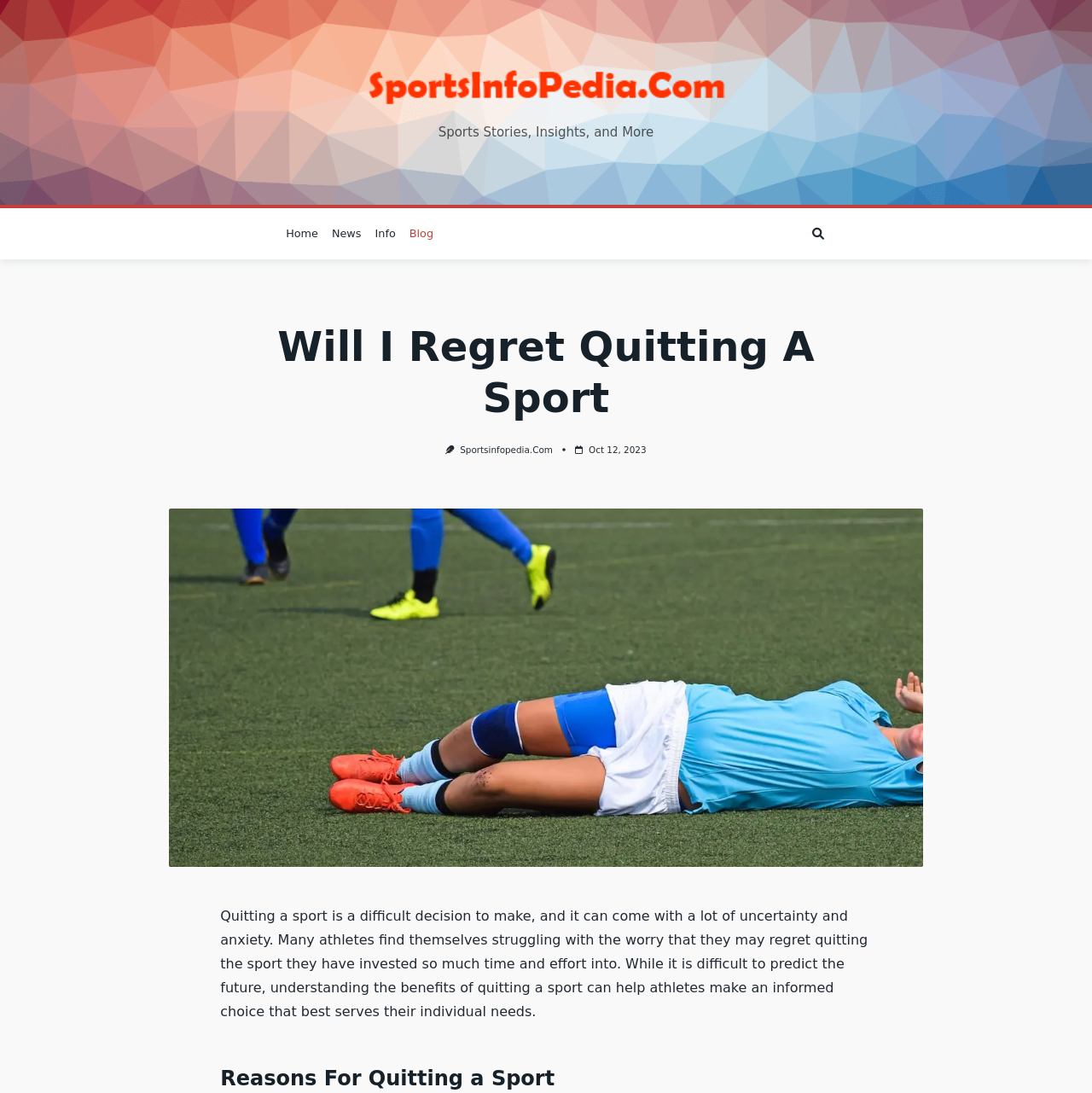What is the main topic of the article?
Offer a detailed and exhaustive answer to the question.

The main topic of the article can be inferred from the heading 'Will I Regret Quitting A Sport' and the subsequent text, which discusses the difficulties and benefits of quitting a sport.